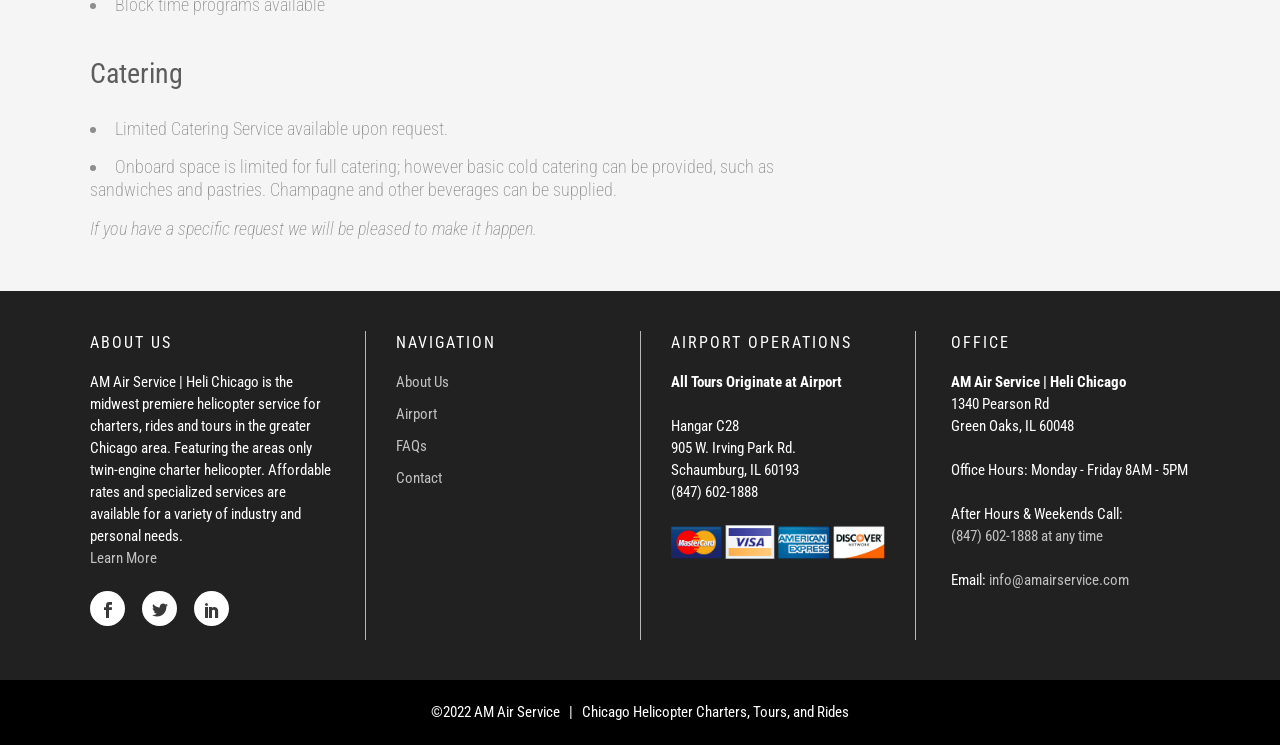Please specify the bounding box coordinates in the format (top-left x, top-left y, bottom-right x, bottom-right y), with values ranging from 0 to 1. Identify the bounding box for the UI component described as follows: Airport

[0.309, 0.54, 0.477, 0.57]